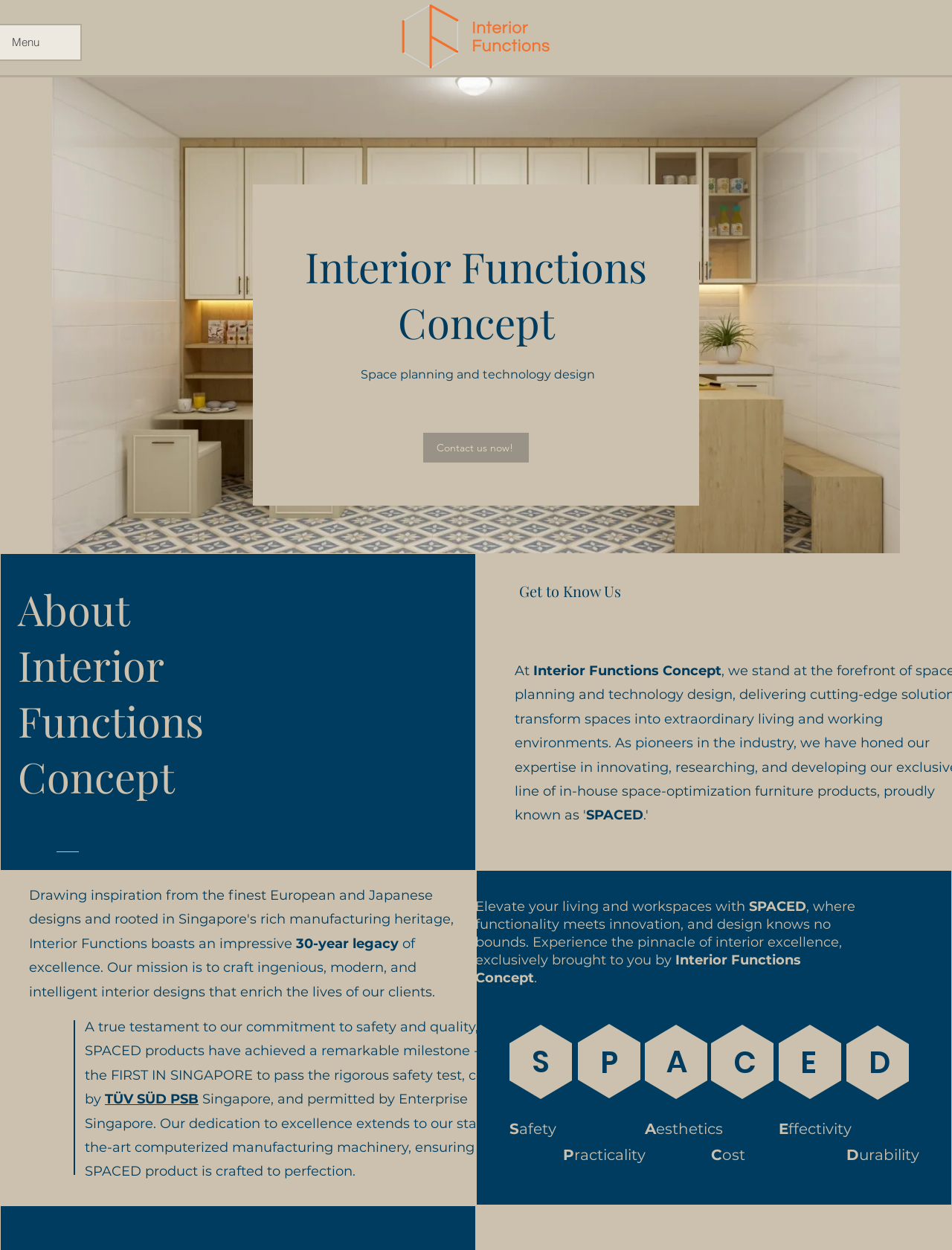What are the key aspects of SPACED products?
Could you answer the question in a detailed manner, providing as much information as possible?

I determined the key aspects of SPACED products by looking at the headings 'Safety', 'Aesthetics', 'Practicality', 'Cost', 'Effectivity', and 'Durability' which are listed below the heading 'Elevate your living and workspaces with SPACED'.